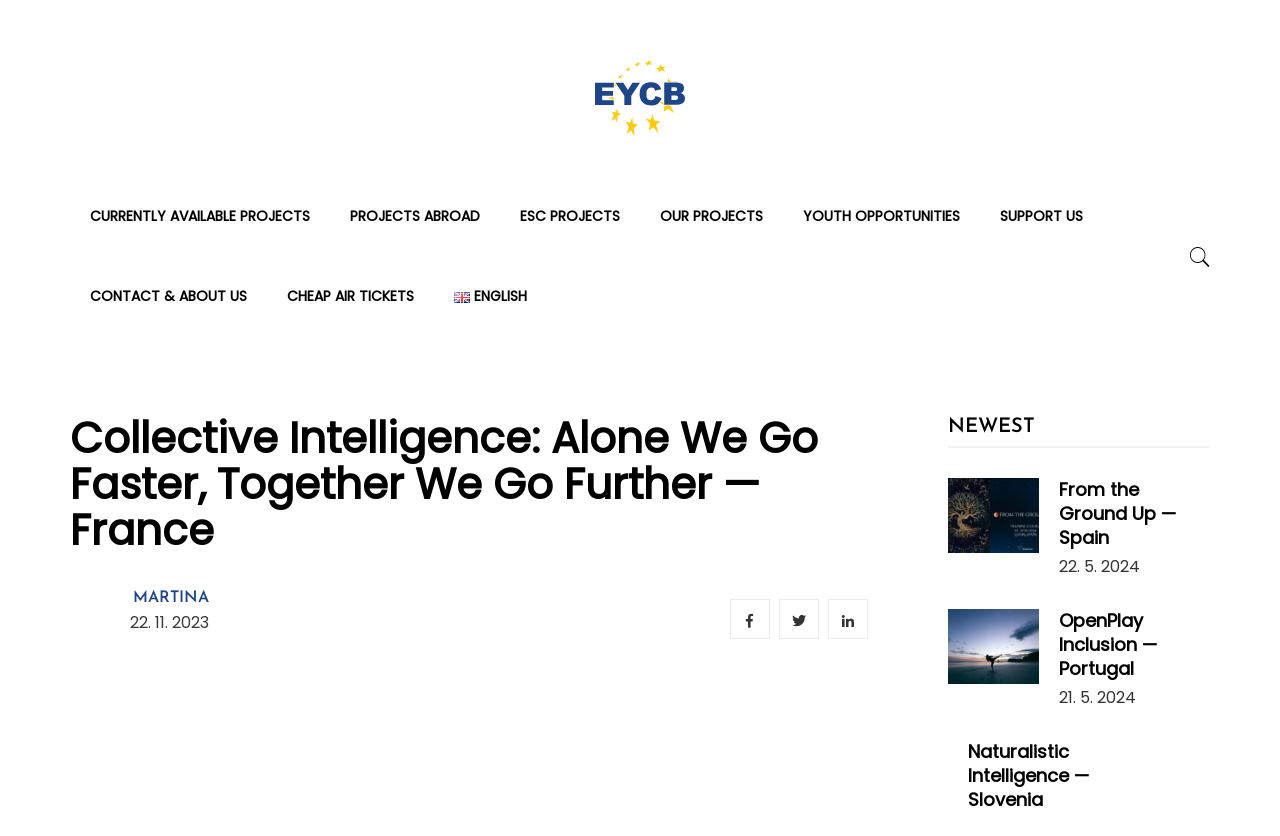What is the logo of the European Youth Centre Břeclav?
Give a single word or phrase answer based on the content of the image.

Evropské centrum mládeže Břeclav logo